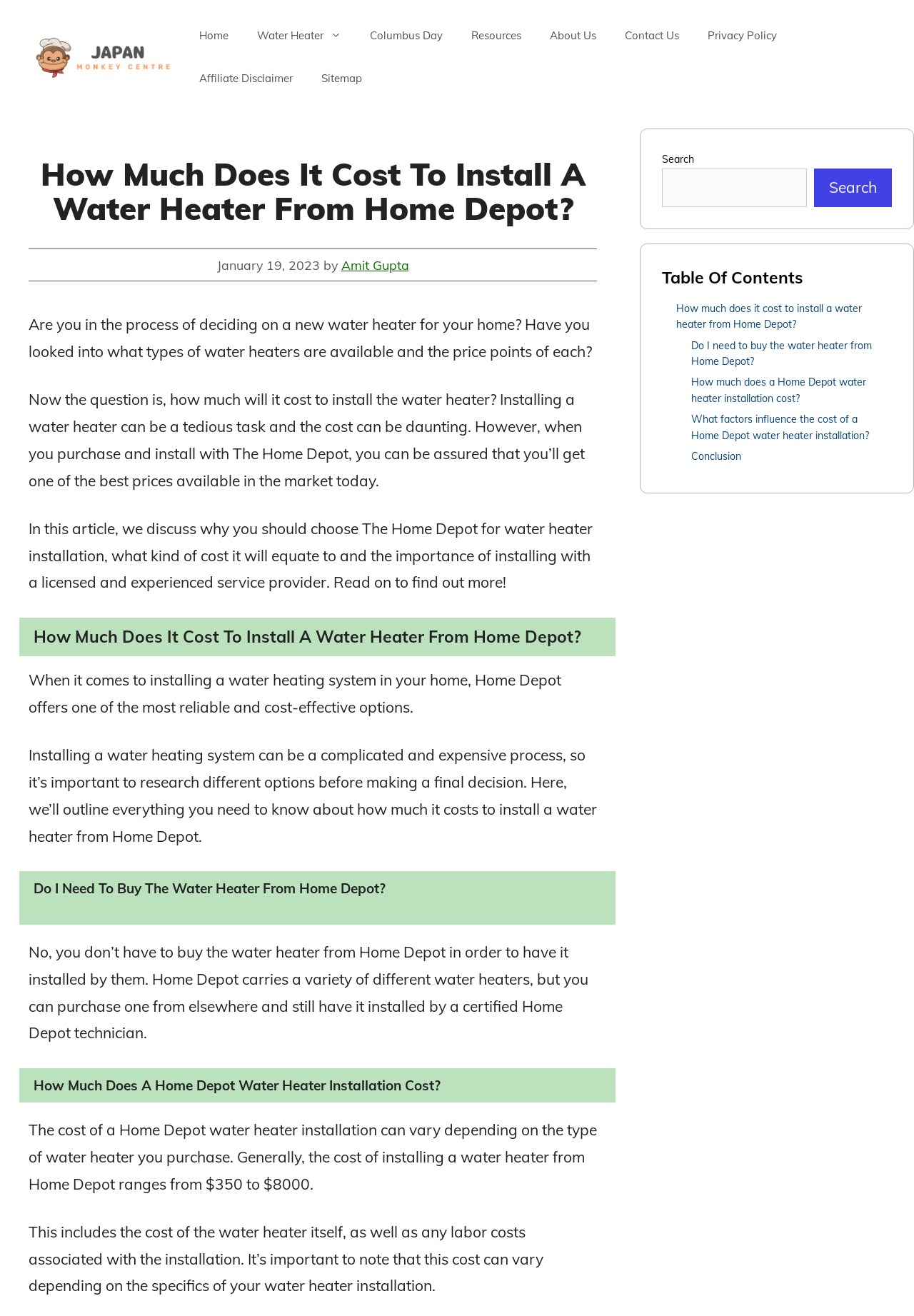Please answer the following question using a single word or phrase: 
Who is the author of the article?

Amit Gupta